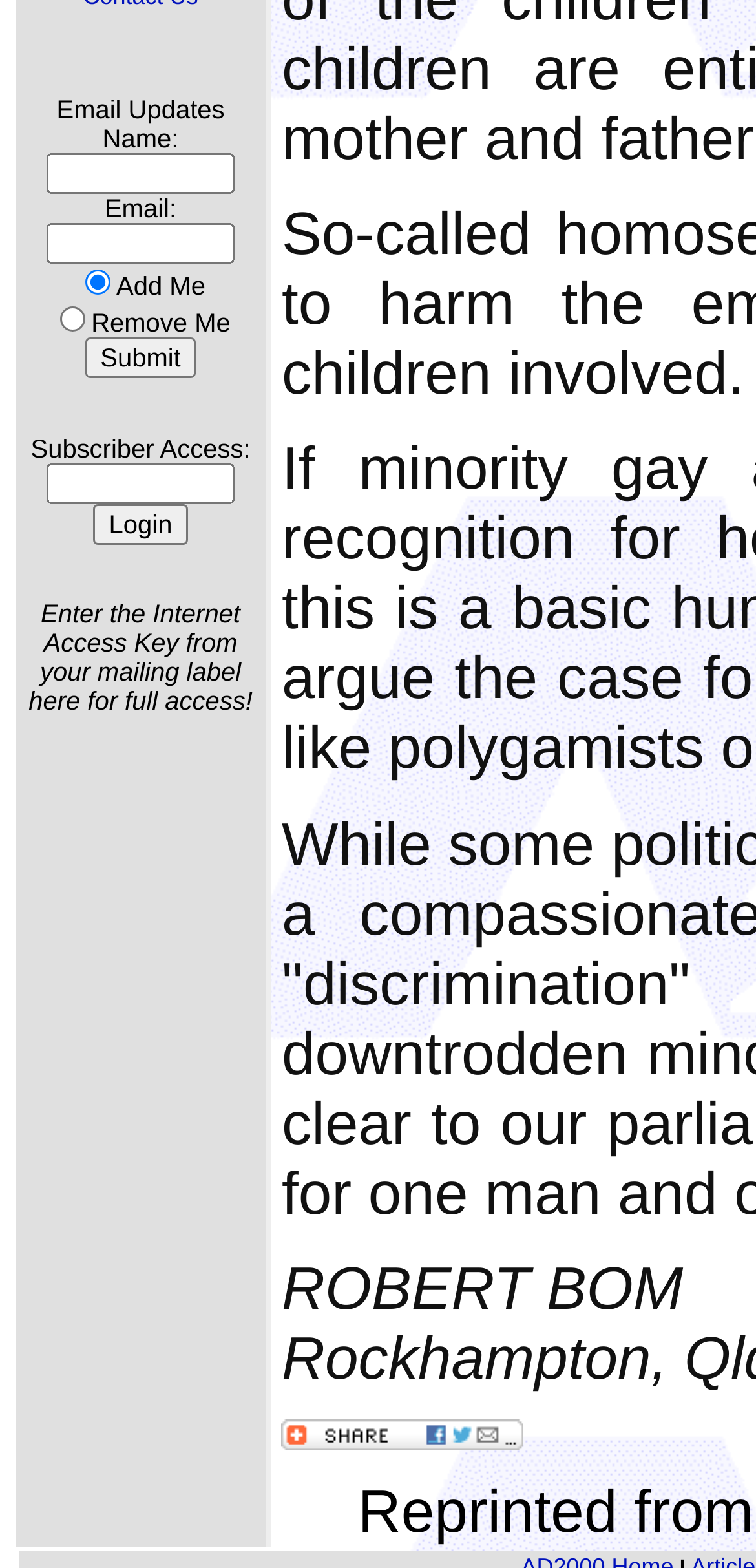Determine the bounding box coordinates for the HTML element mentioned in the following description: "parent_node: Email Updates value="Submit"". The coordinates should be a list of four floats ranging from 0 to 1, represented as [left, top, right, bottom].

[0.112, 0.216, 0.26, 0.242]